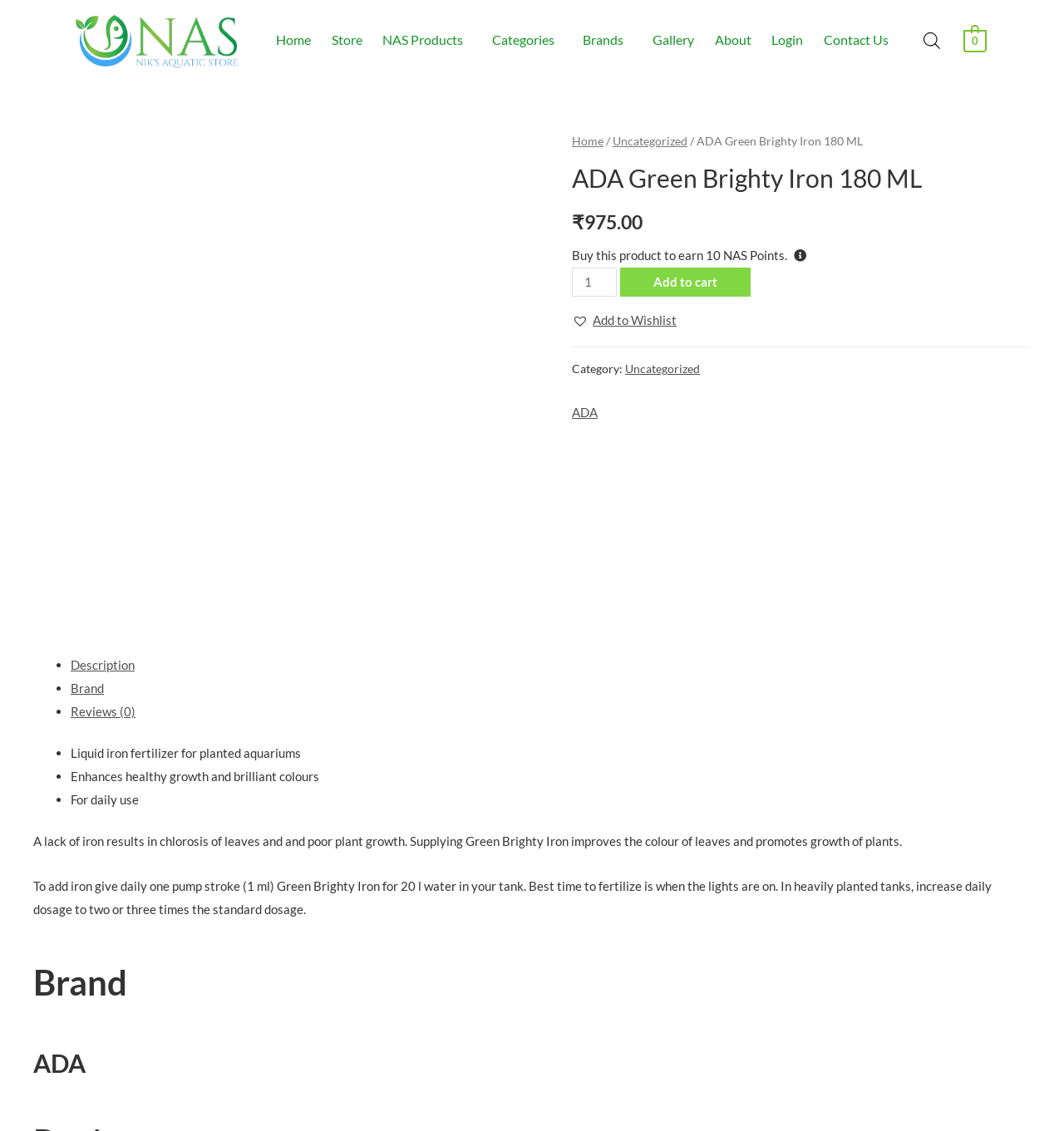Locate the primary headline on the webpage and provide its text.

ADA Green Brighty Iron 180 ML